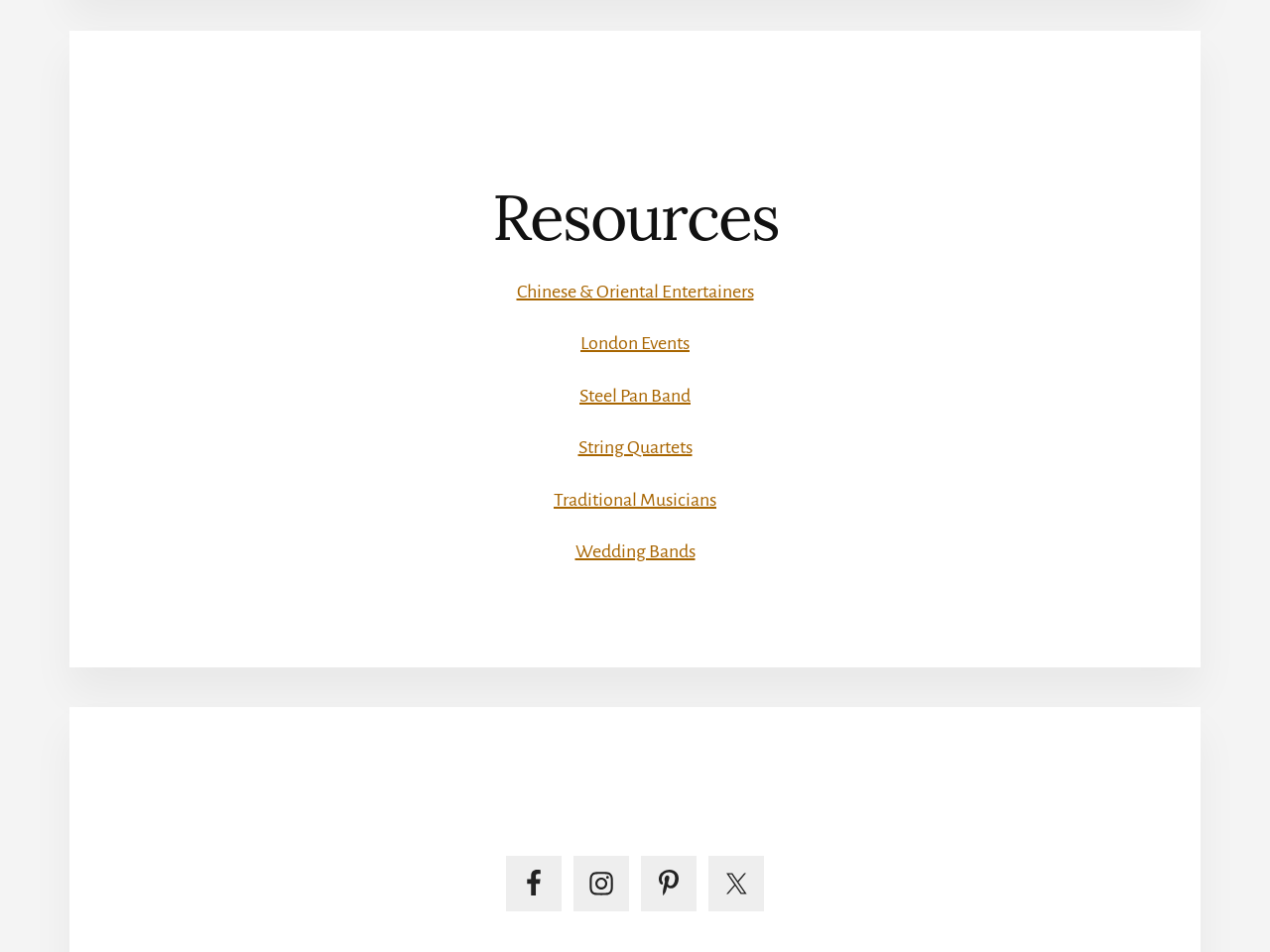Refer to the image and provide a thorough answer to this question:
What is the purpose of the 'London Events' link?

The 'London Events' link is likely to provide information or services related to events happening in London, which could be useful for individuals looking for entertainment options in the city.